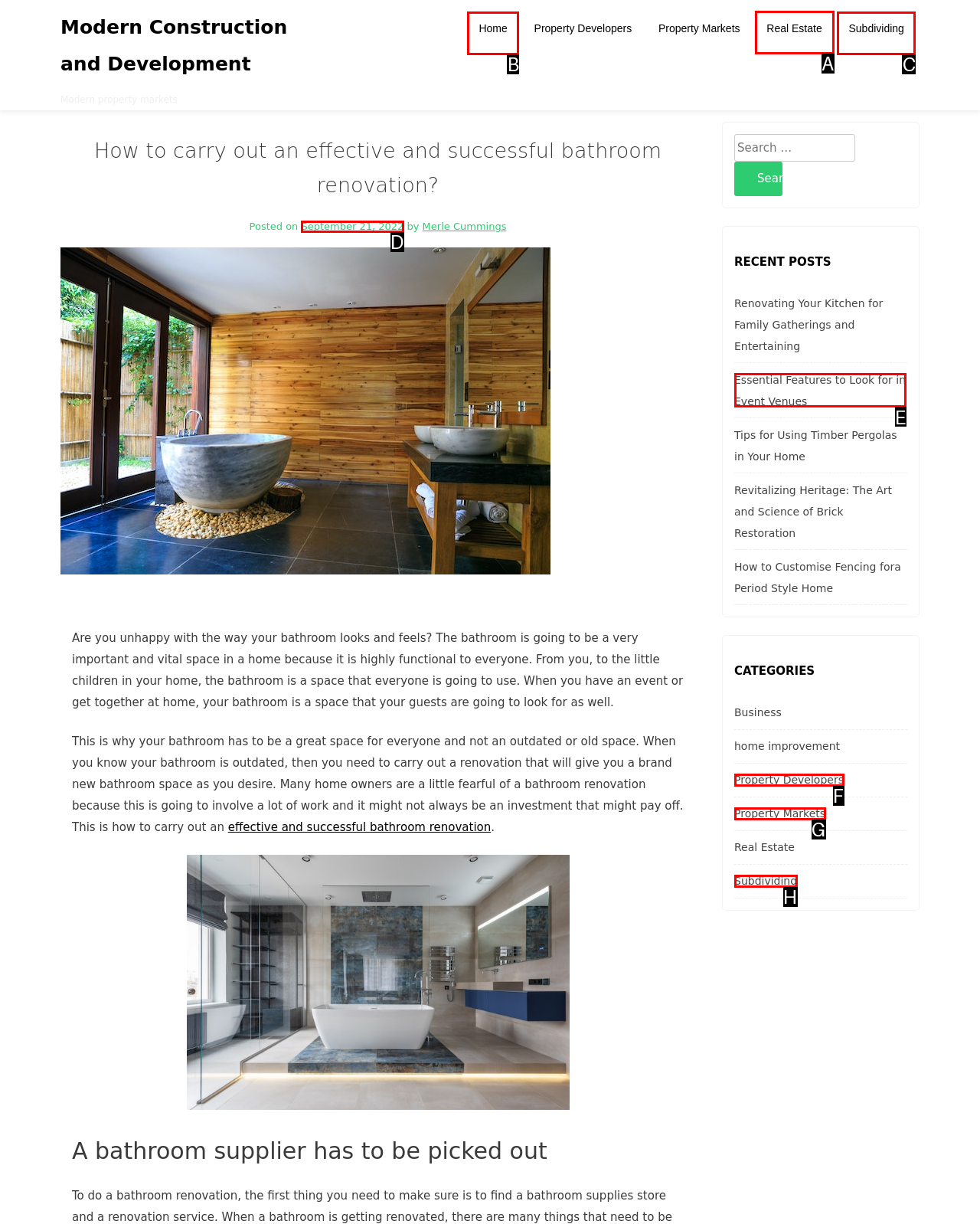Determine the appropriate lettered choice for the task: Explore the 'Real Estate' category. Reply with the correct letter.

A